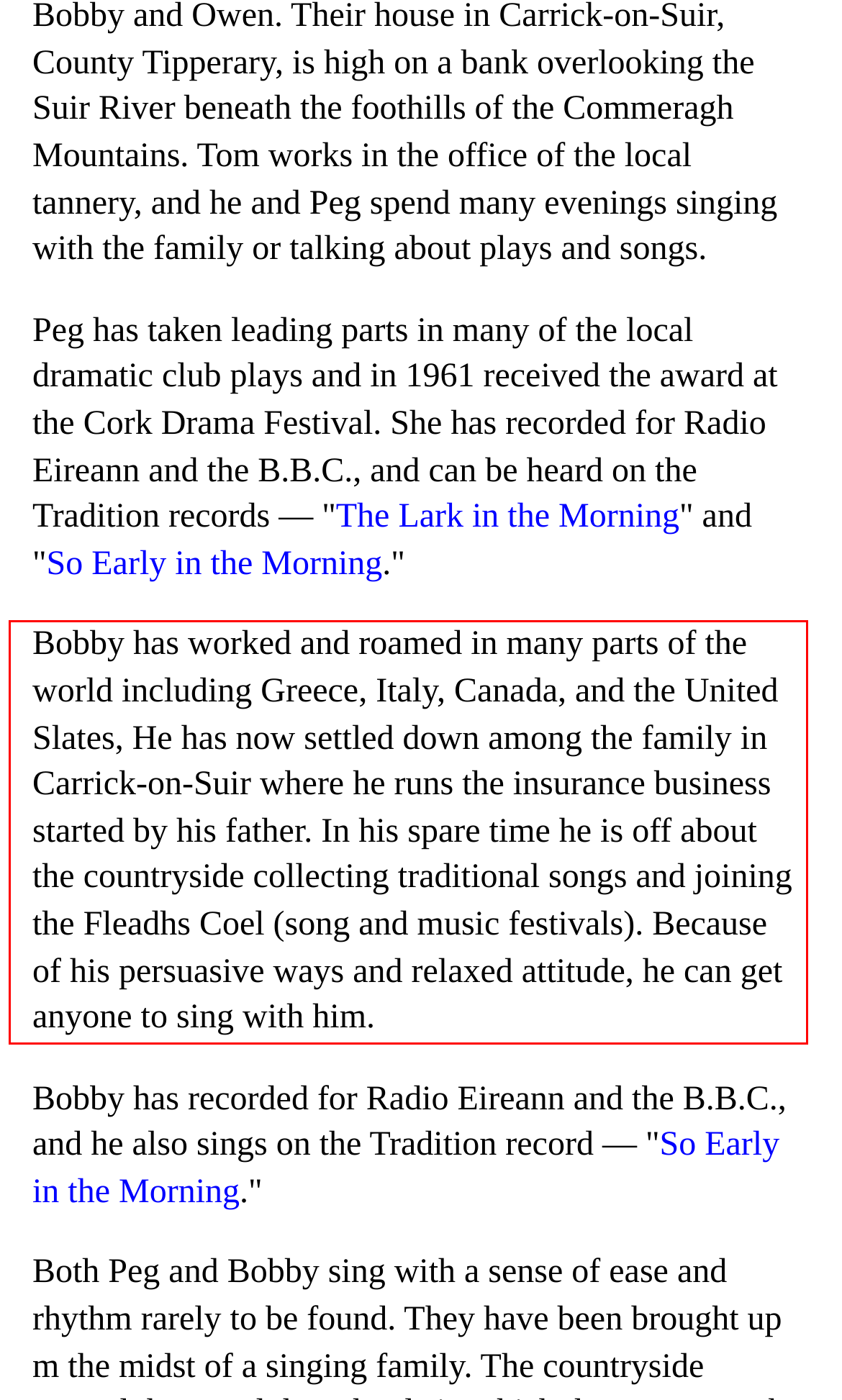Please identify and extract the text content from the UI element encased in a red bounding box on the provided webpage screenshot.

Bobby has worked and roamed in many parts of the world including Greece, Italy, Canada, and the United Slates, He has now settled down among the family in Carrick-on-Suir where he runs the insurance business started by his father. In his spare time he is off about the countryside collecting traditional songs and joining the Fleadhs Coel (song and music festivals). Because of his persuasive ways and relaxed attitude, he can get anyone to sing with him.